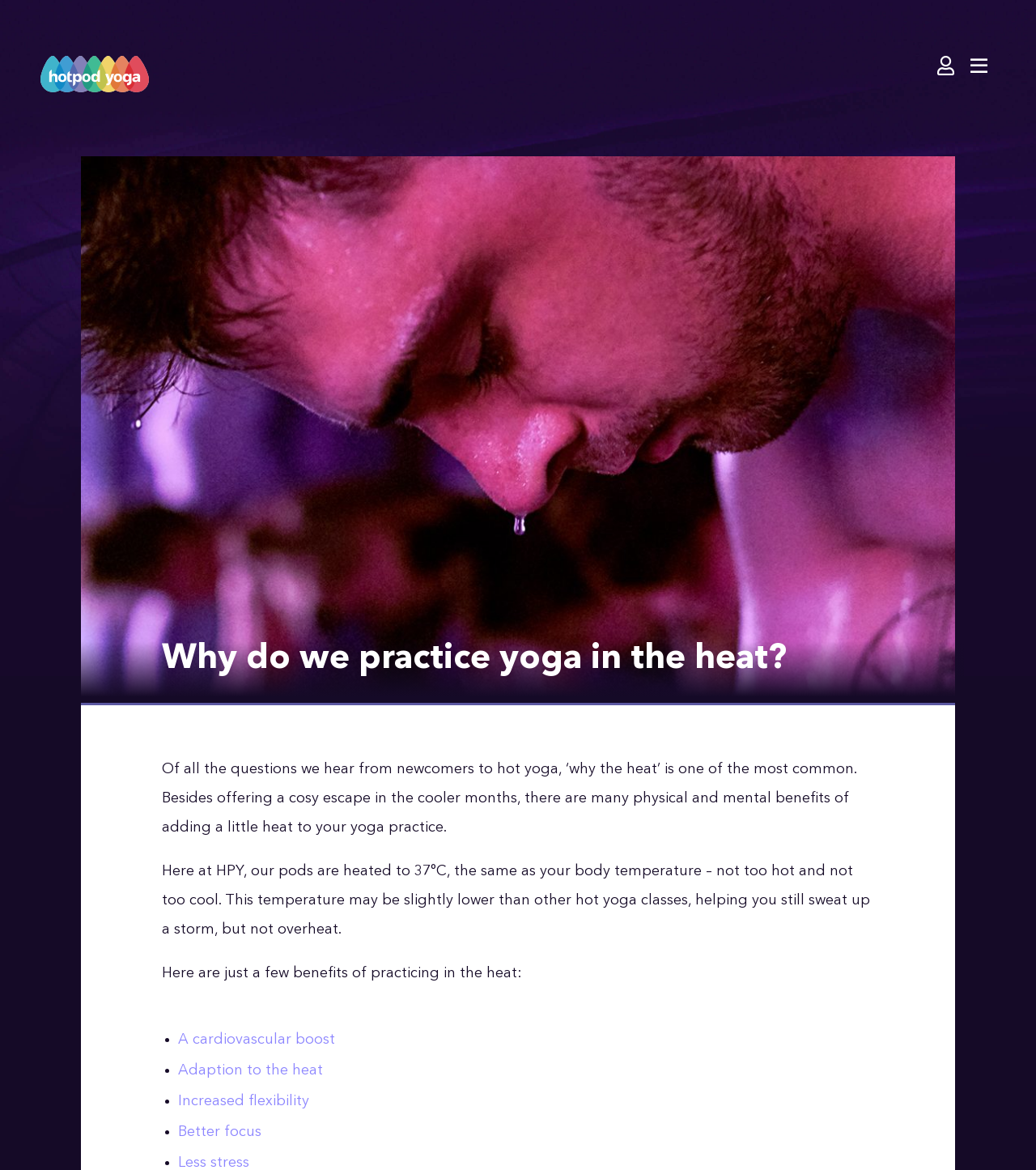Write an exhaustive caption that covers the webpage's main aspects.

The webpage is about Hotpod Yoga, with a prominent logo of the brand at the top left and top right corners of the page. There are two social media links at the top right corner, represented by icons. Below the logo, there is a large background image that spans the entire width of the page.

In the middle of the page, there is a search bar with a "FIND A STUDIO" label and a "SUBMIT" button next to it. Below the search bar, there is a "Cancel" button. On the right side of the search bar, there is a "Close" button.

The main content of the page is divided into sections, with a heading "Why do we practice yoga in the heat?" at the top. Below the heading, there is a paragraph of text that explains the benefits of practicing yoga in the heat. The text is followed by another paragraph that describes the temperature of the yoga pods at Hotpod Yoga.

Further down the page, there is a section that lists the benefits of practicing in the heat, with four bullet points: "A cardiovascular boost", "Adaption to the heat", "Increased flexibility", and "Better focus". Each bullet point is a link that provides more information about the respective benefit.